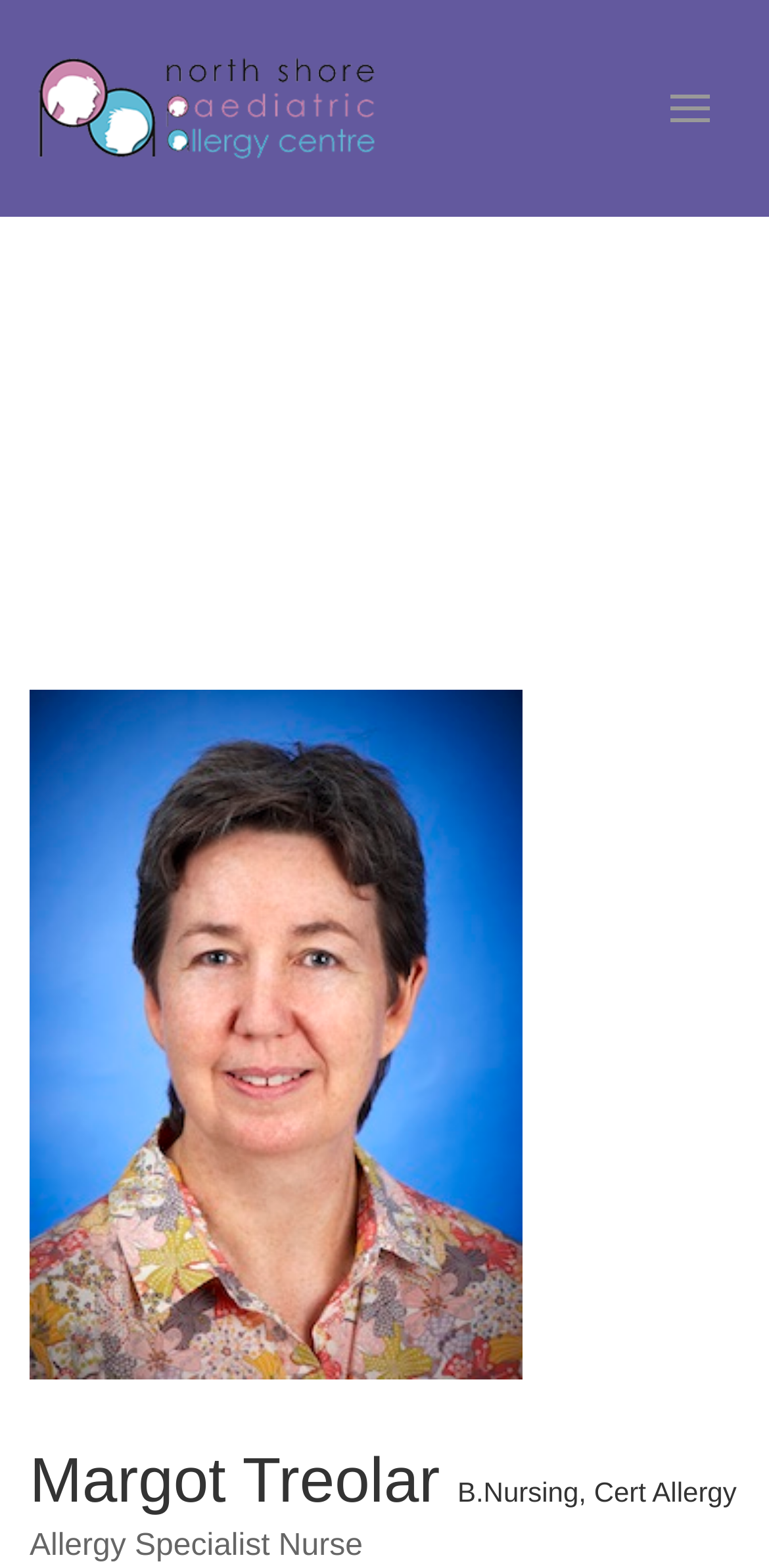Answer the question briefly using a single word or phrase: 
What is the image on the webpage about?

Margot